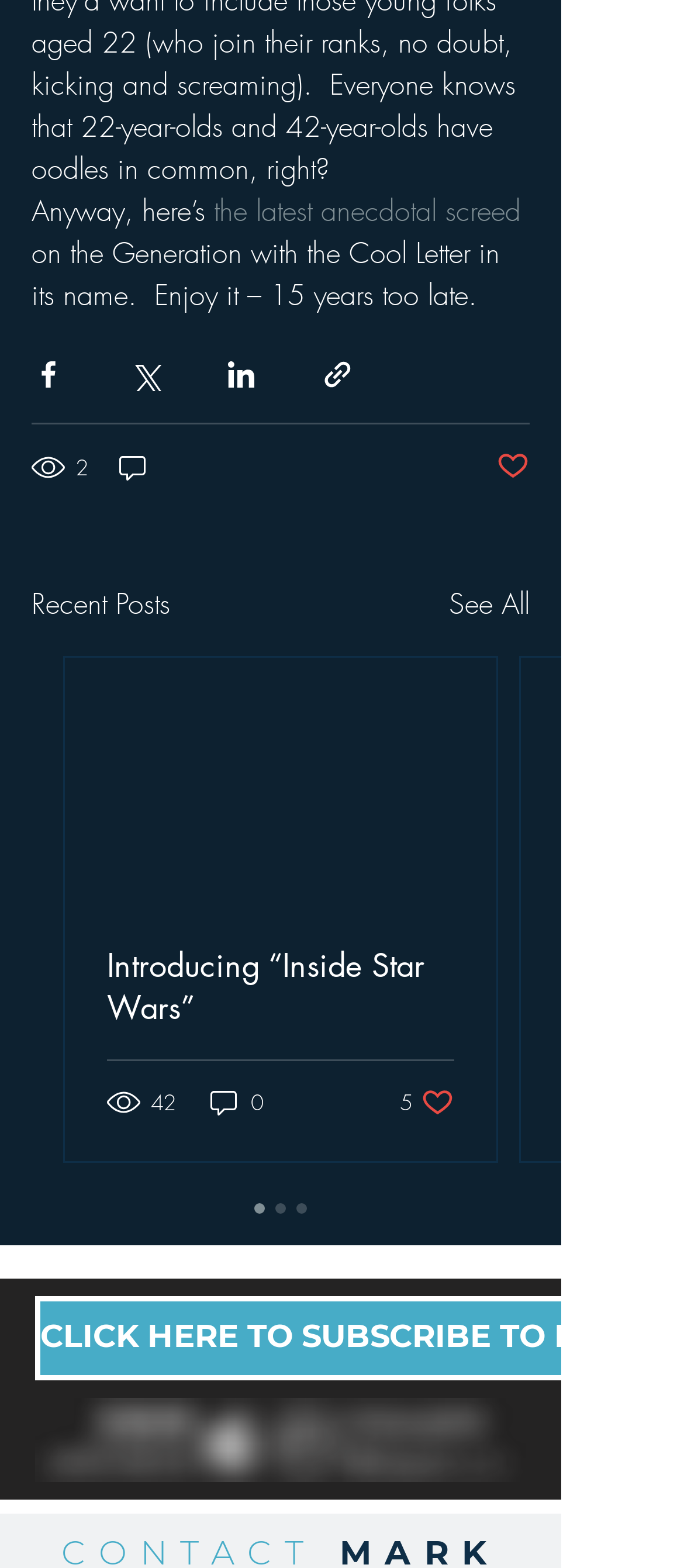Extract the bounding box of the UI element described as: "Introducing “Inside Star Wars”".

[0.156, 0.602, 0.664, 0.655]